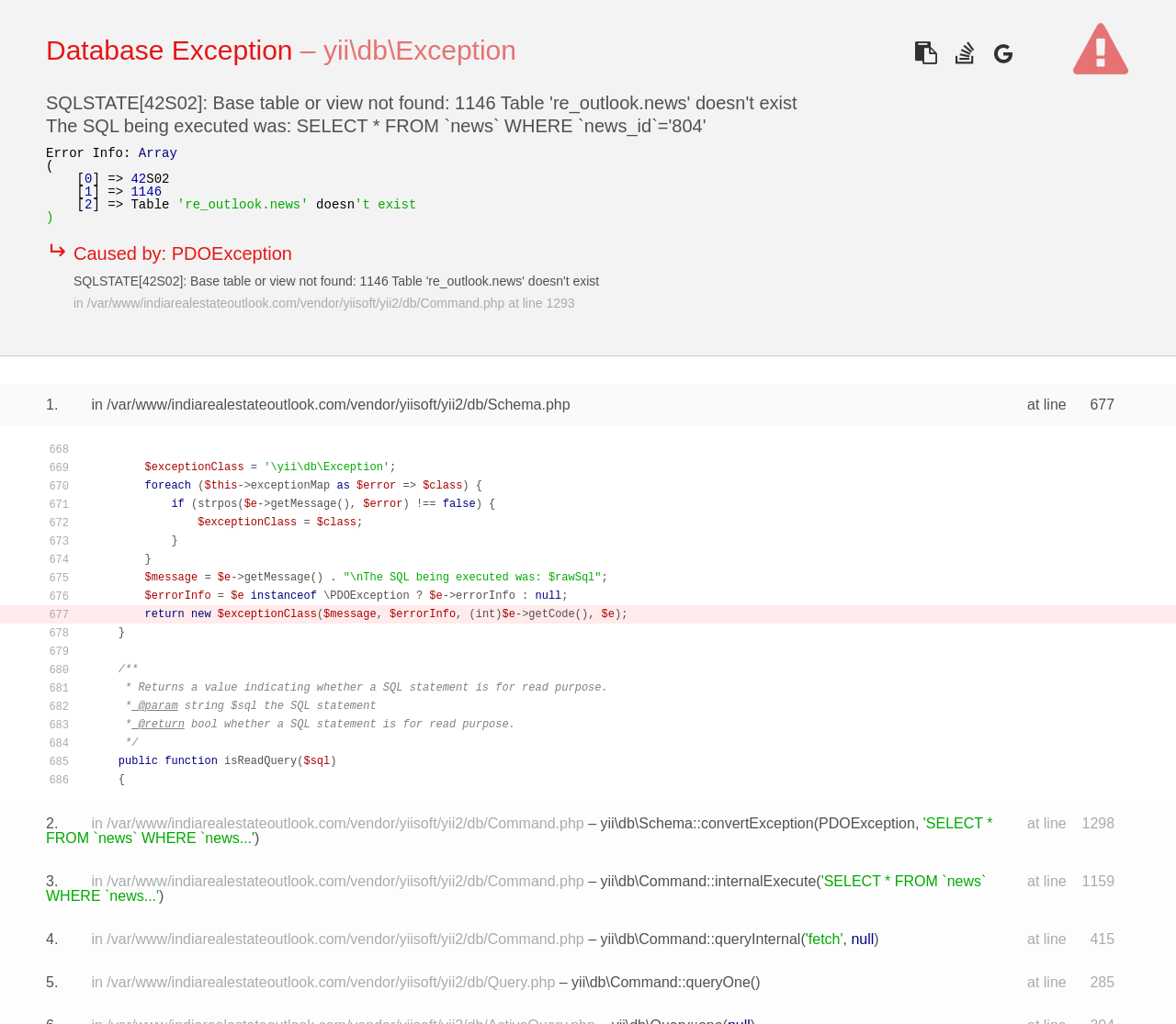Specify the bounding box coordinates (top-left x, top-left y, bottom-right x, bottom-right y) of the UI element in the screenshot that matches this description: aria-label="Instagram Social Icon"

None